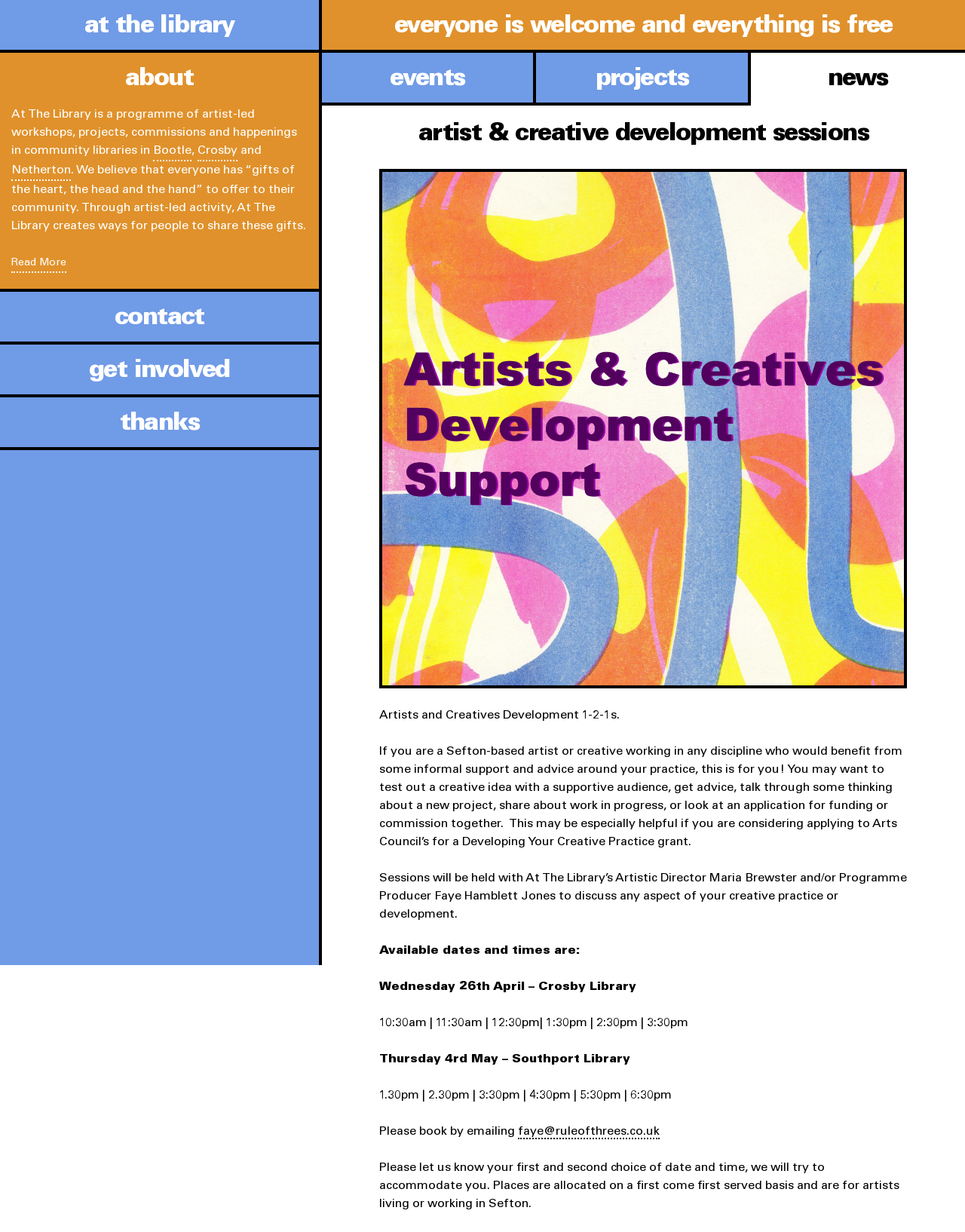Please find the bounding box coordinates for the clickable element needed to perform this instruction: "read more about the artist and creative development sessions".

[0.345, 0.095, 0.988, 0.124]